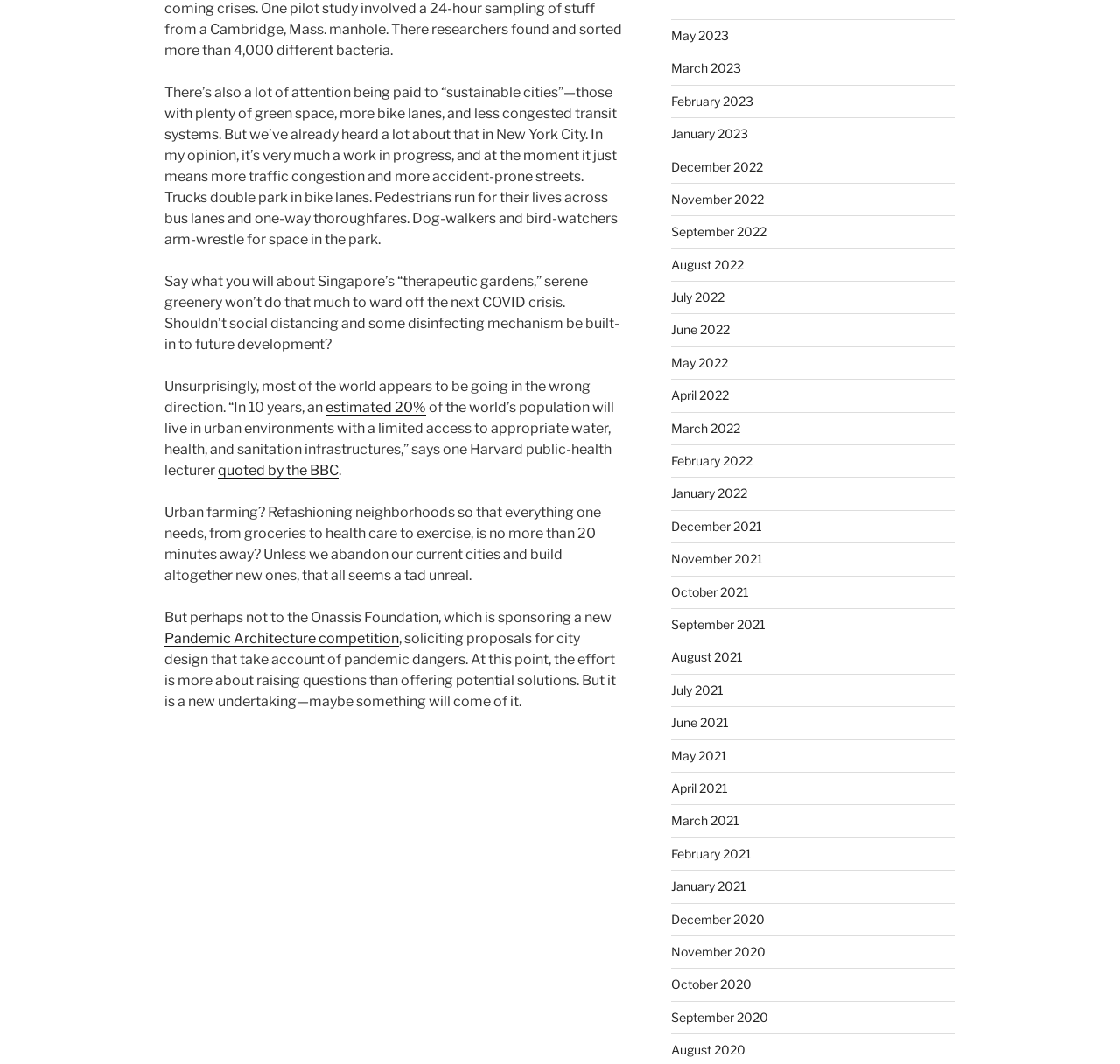What percentage of the world's population will live in urban environments with limited access to infrastructure?
Refer to the image and provide a detailed answer to the question.

According to the article, a Harvard public-health lecturer quoted by the BBC states that in 10 years, an estimated 20% of the world's population will live in urban environments with limited access to appropriate water, health, and sanitation infrastructures.